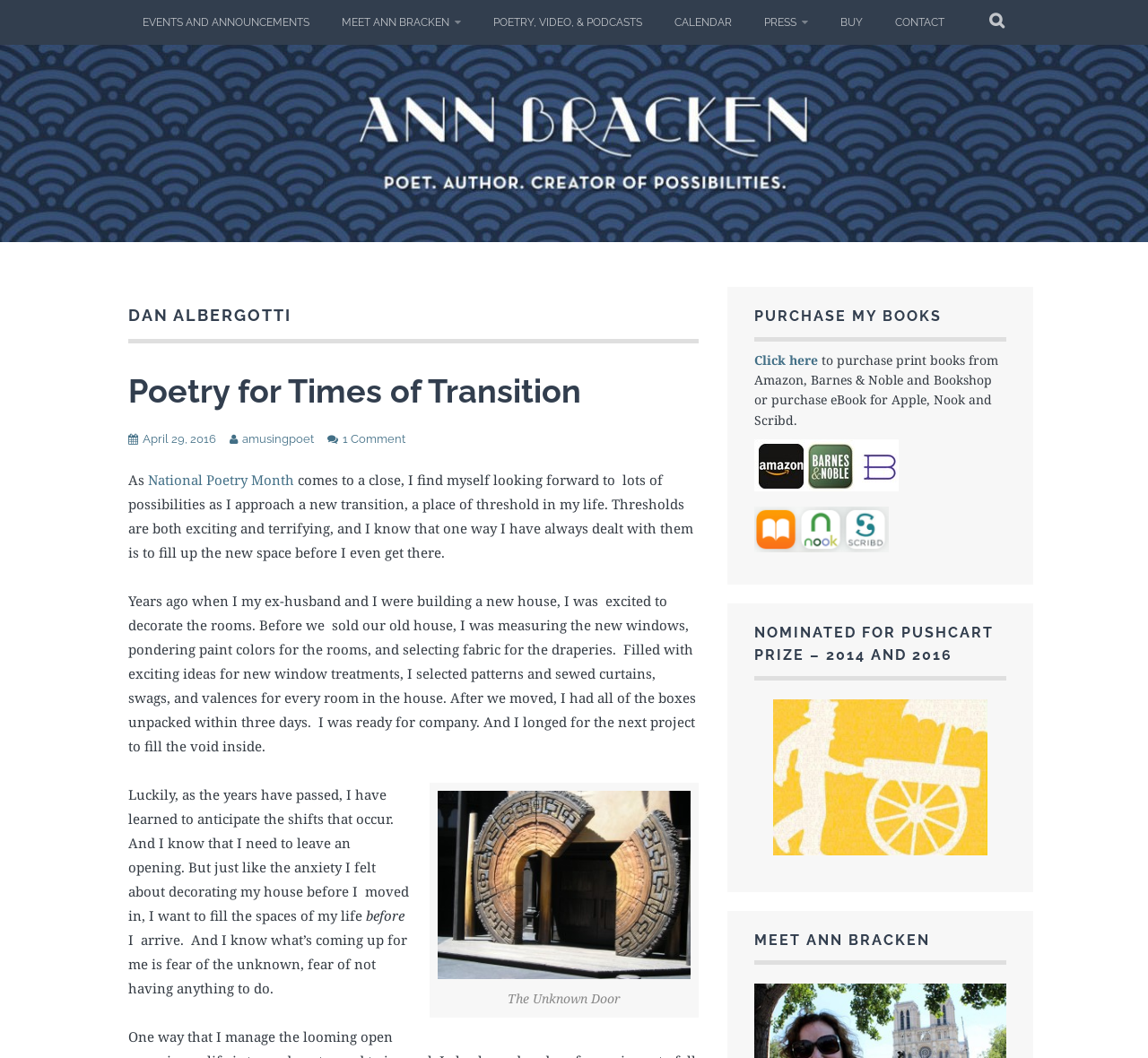Identify the bounding box coordinates for the region of the element that should be clicked to carry out the instruction: "Search for something". The bounding box coordinates should be four float numbers between 0 and 1, i.e., [left, top, right, bottom].

[0.85, 0.0, 0.888, 0.042]